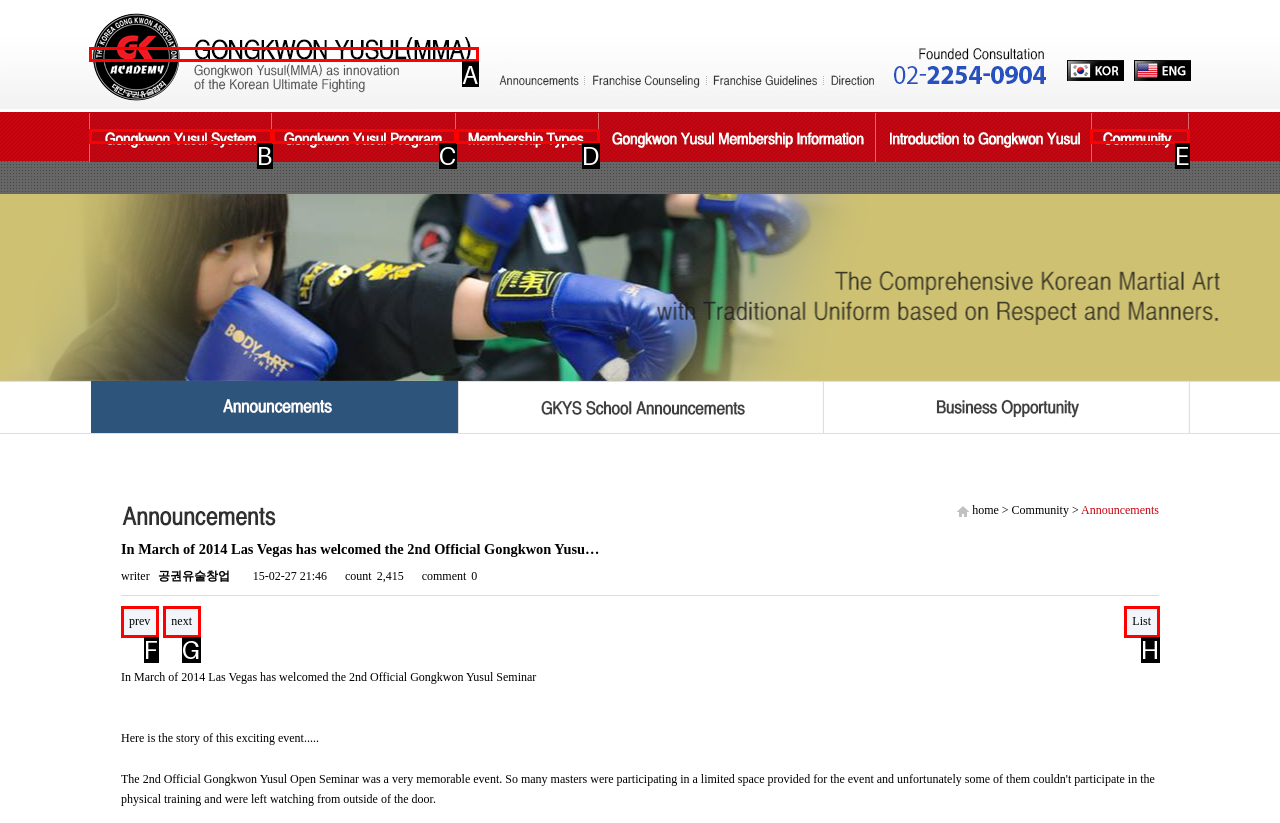Identify the letter of the UI element you need to select to accomplish the task: scroll to the top.
Respond with the option's letter from the given choices directly.

None